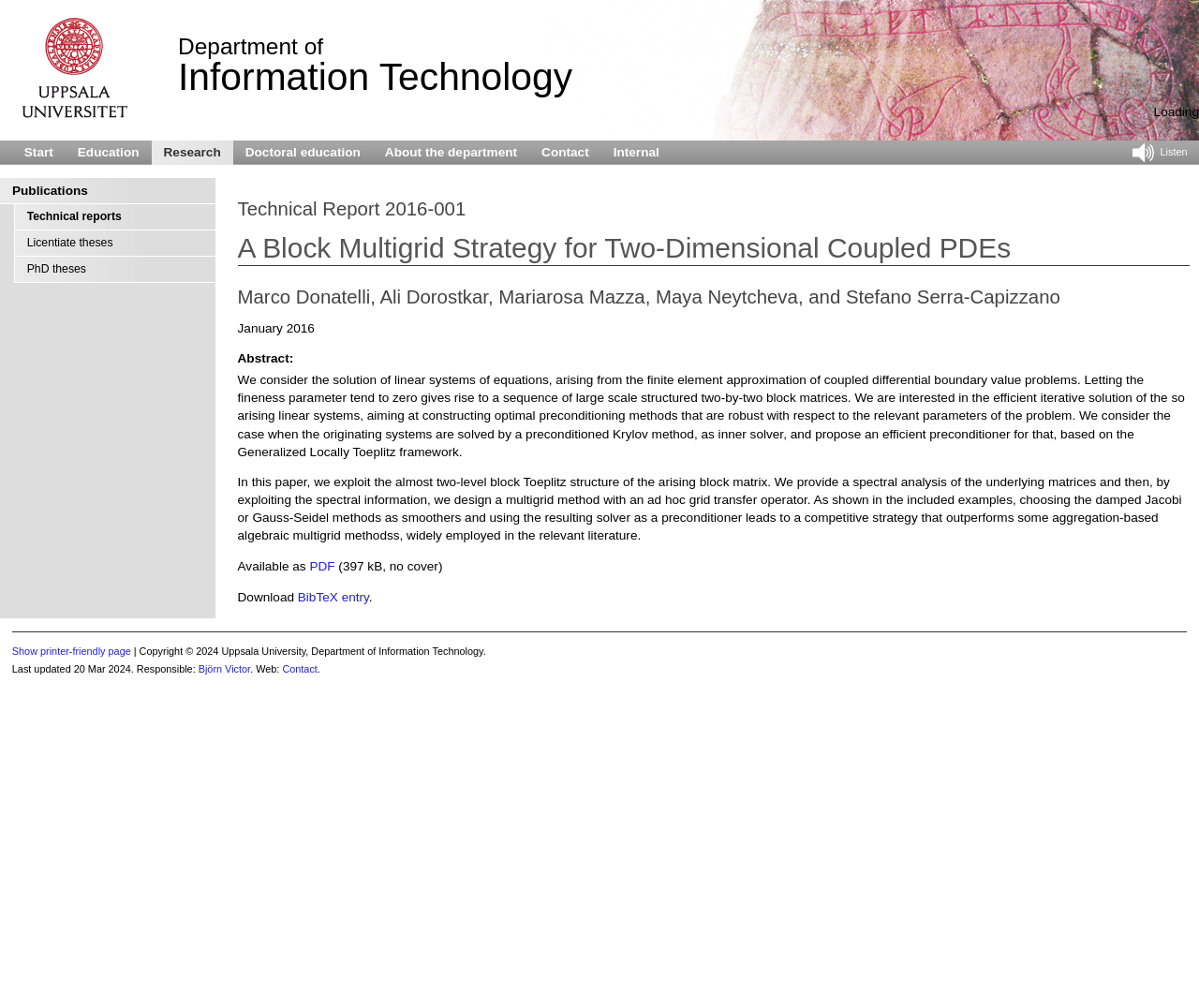Find the bounding box coordinates for the area that must be clicked to perform this action: "Click on the 'Start' link".

[0.01, 0.139, 0.055, 0.164]